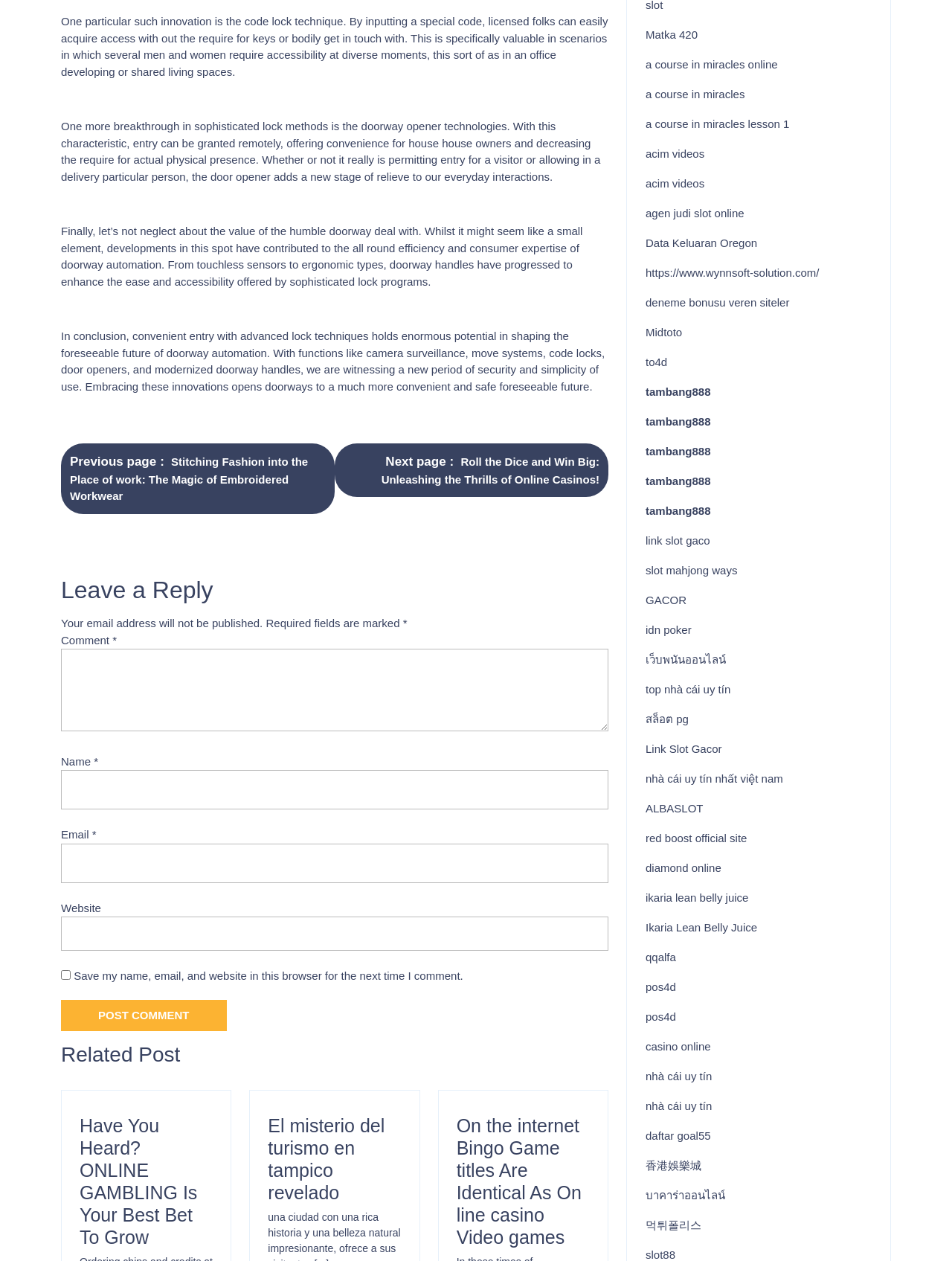Determine the bounding box for the HTML element described here: "บาคาร่าออนไลน์". The coordinates should be given as [left, top, right, bottom] with each number being a float between 0 and 1.

[0.678, 0.943, 0.762, 0.953]